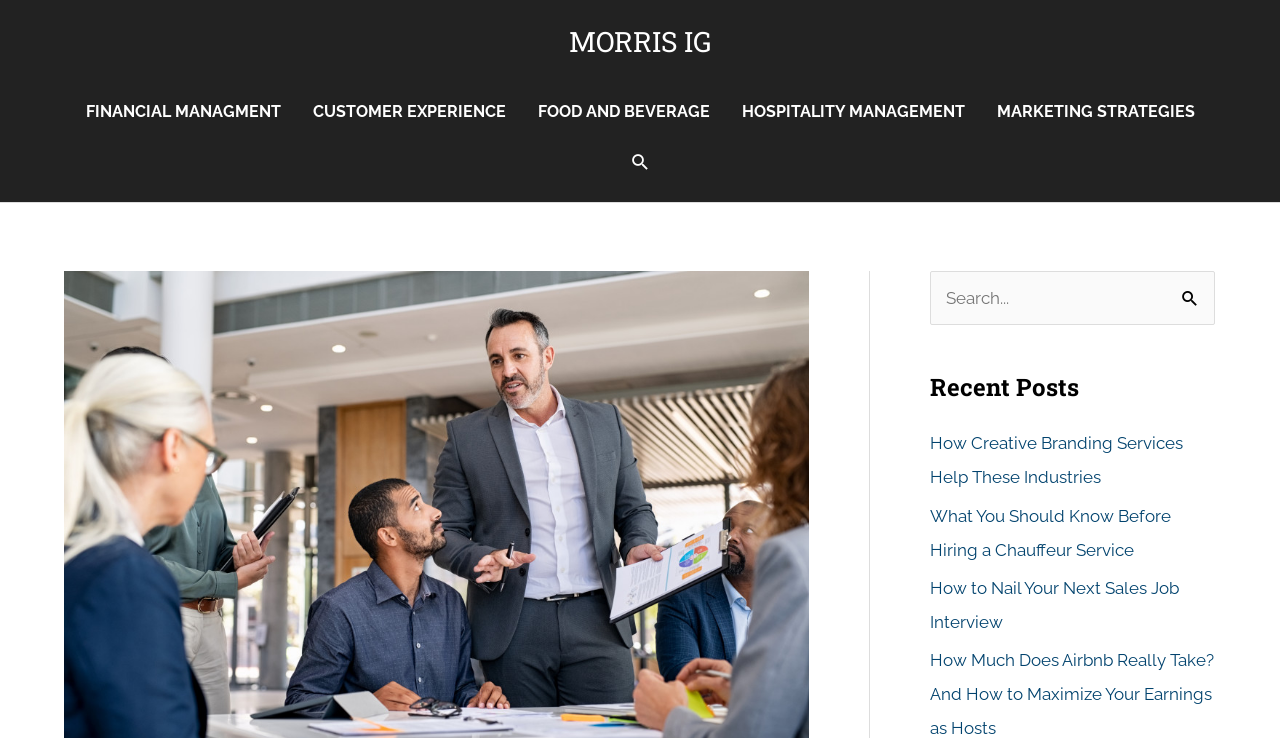What is the text above the search box?
Look at the image and construct a detailed response to the question.

I looked at the 'StaticText' element with the bounding box coordinates [0.726, 0.376, 0.734, 0.817] and found that its text is 'Search for:'.